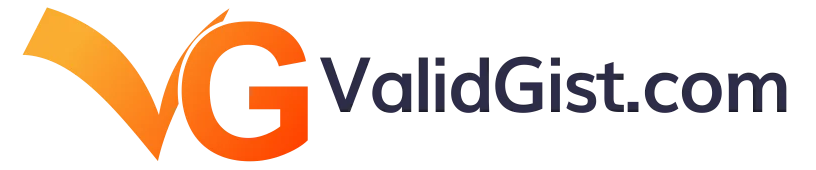What color is the 'G' highlighted in?
Examine the image and give a concise answer in one word or a short phrase.

warm orange